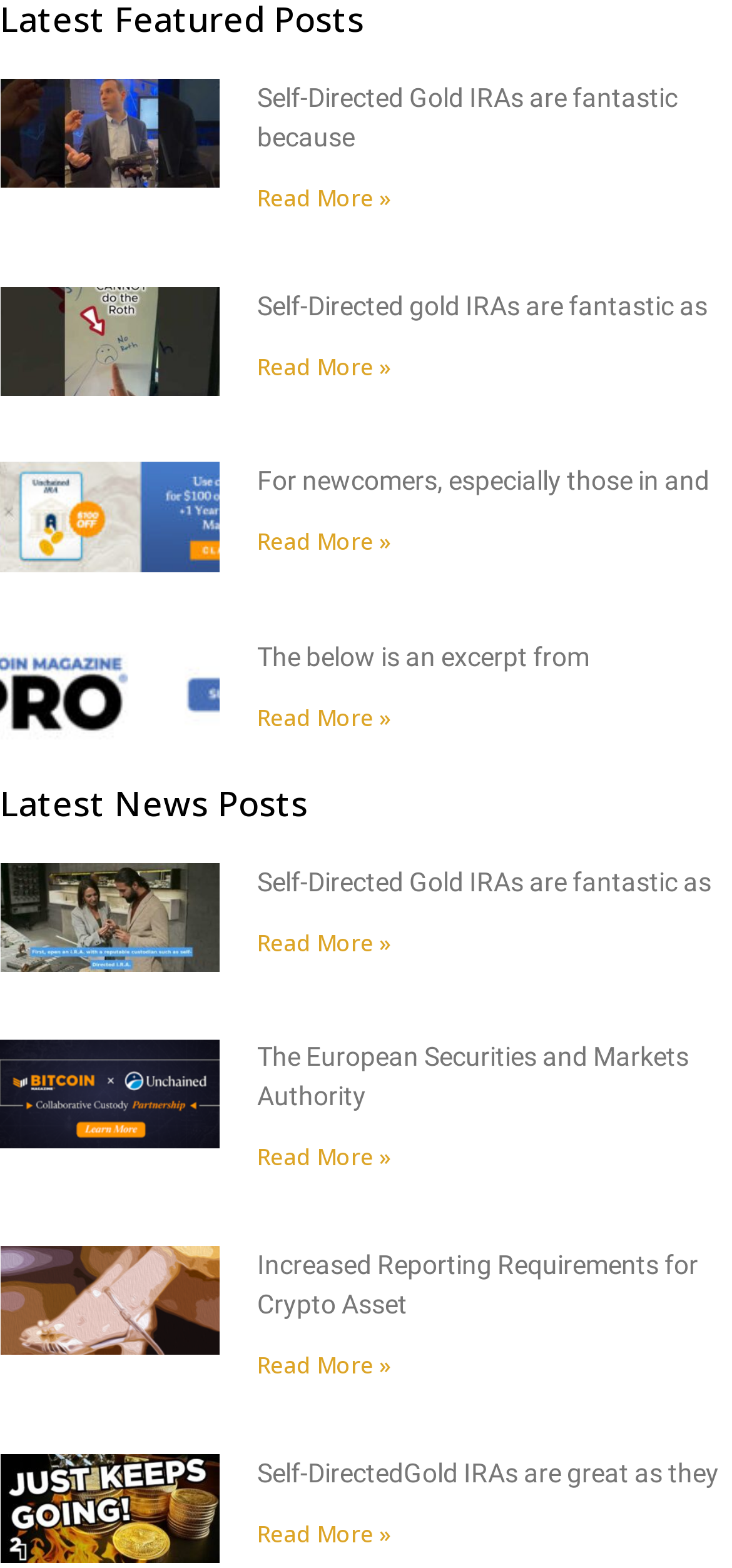Could you highlight the region that needs to be clicked to execute the instruction: "Read more about Roth IRA Explained in 60 Seconds (2023 Rules)"?

[0.351, 0.223, 0.533, 0.244]